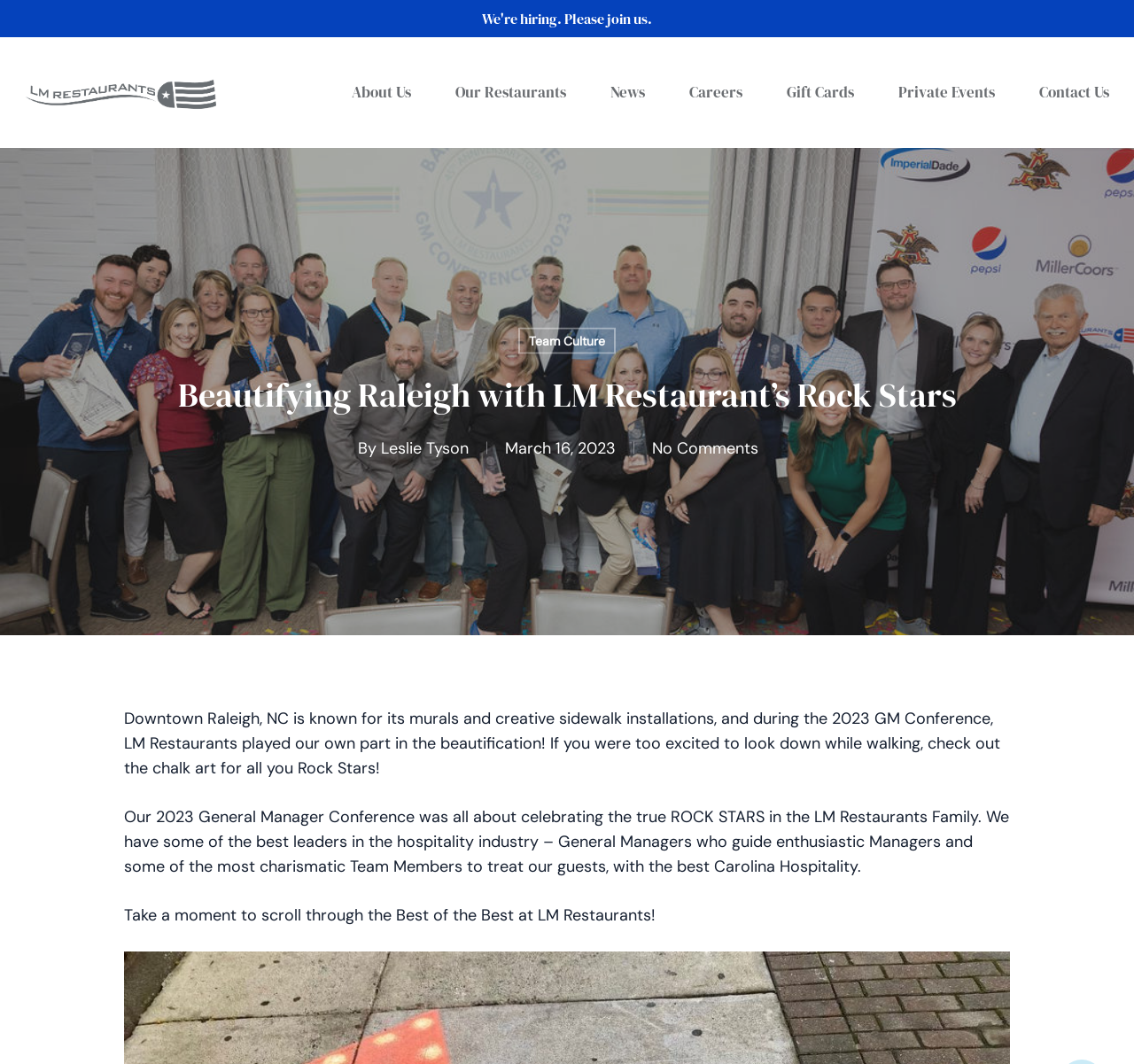Locate the bounding box of the user interface element based on this description: "We're hiring. Please join us.".

[0.425, 0.008, 0.575, 0.027]